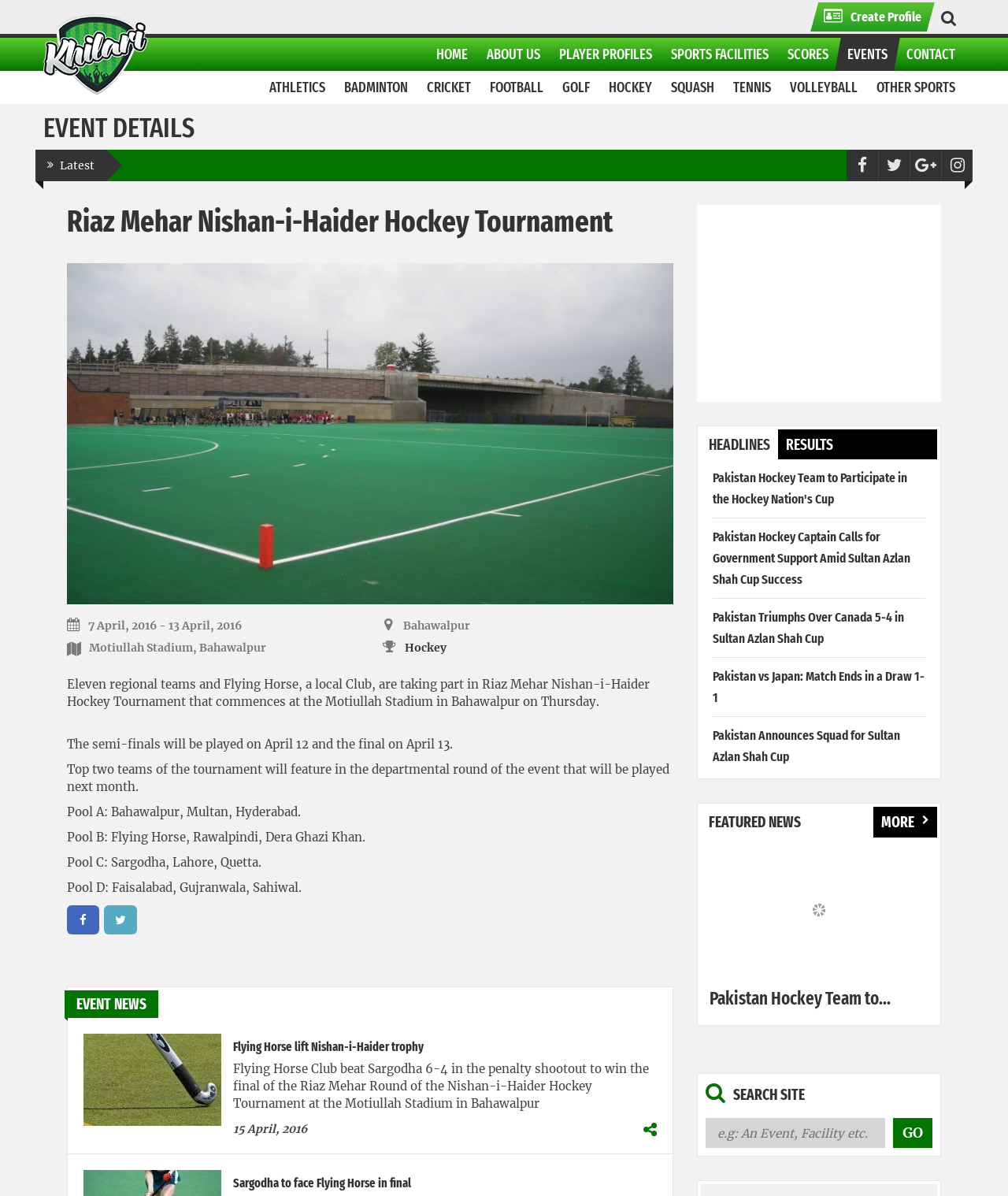How many teams are participating in the tournament?
Please use the visual content to give a single word or phrase answer.

Eleven regional teams and one local club